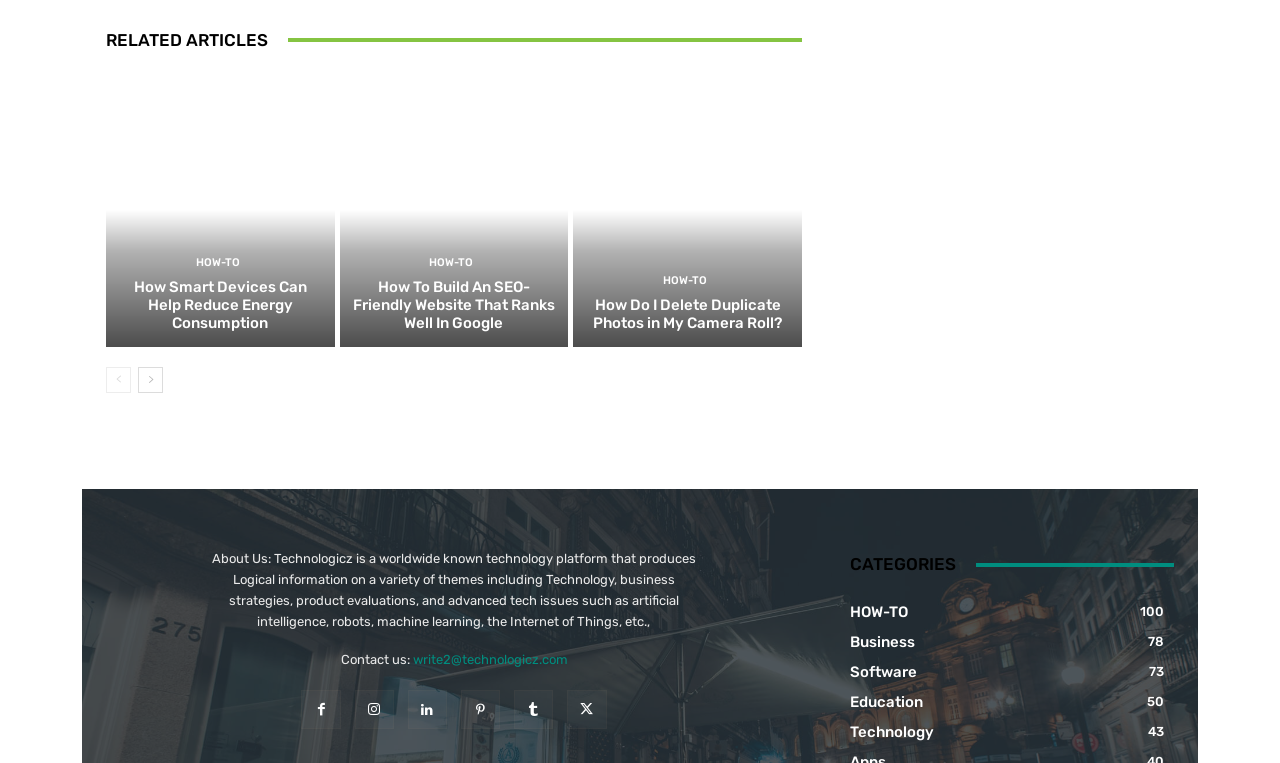How many links are there in the 'RELATED ARTICLES' section?
Use the image to give a comprehensive and detailed response to the question.

I counted the number of links under the 'RELATED ARTICLES' heading, which are 'How Smart Devices Can Help Reduce Energy Consumption', 'How To Build An SEO-Friendly Website That Ranks Well In Google', and 'How Do I Delete Duplicate Photos in My Camera Roll?'.